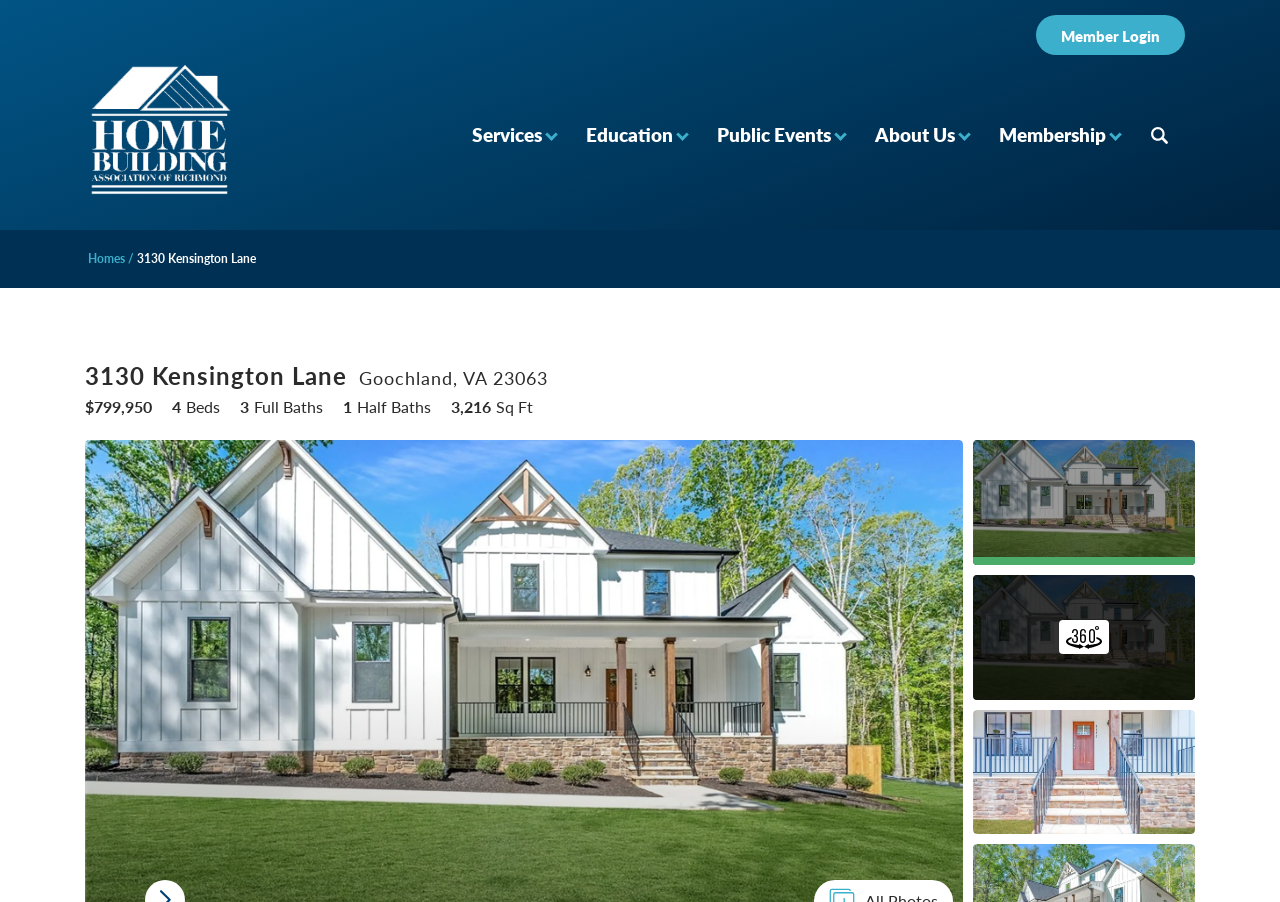What is the location of the home?
Can you give a detailed and elaborate answer to the question?

The location of the home can be found in the section that displays the home's address, where it is listed as 'Goochland, VA 23063'.